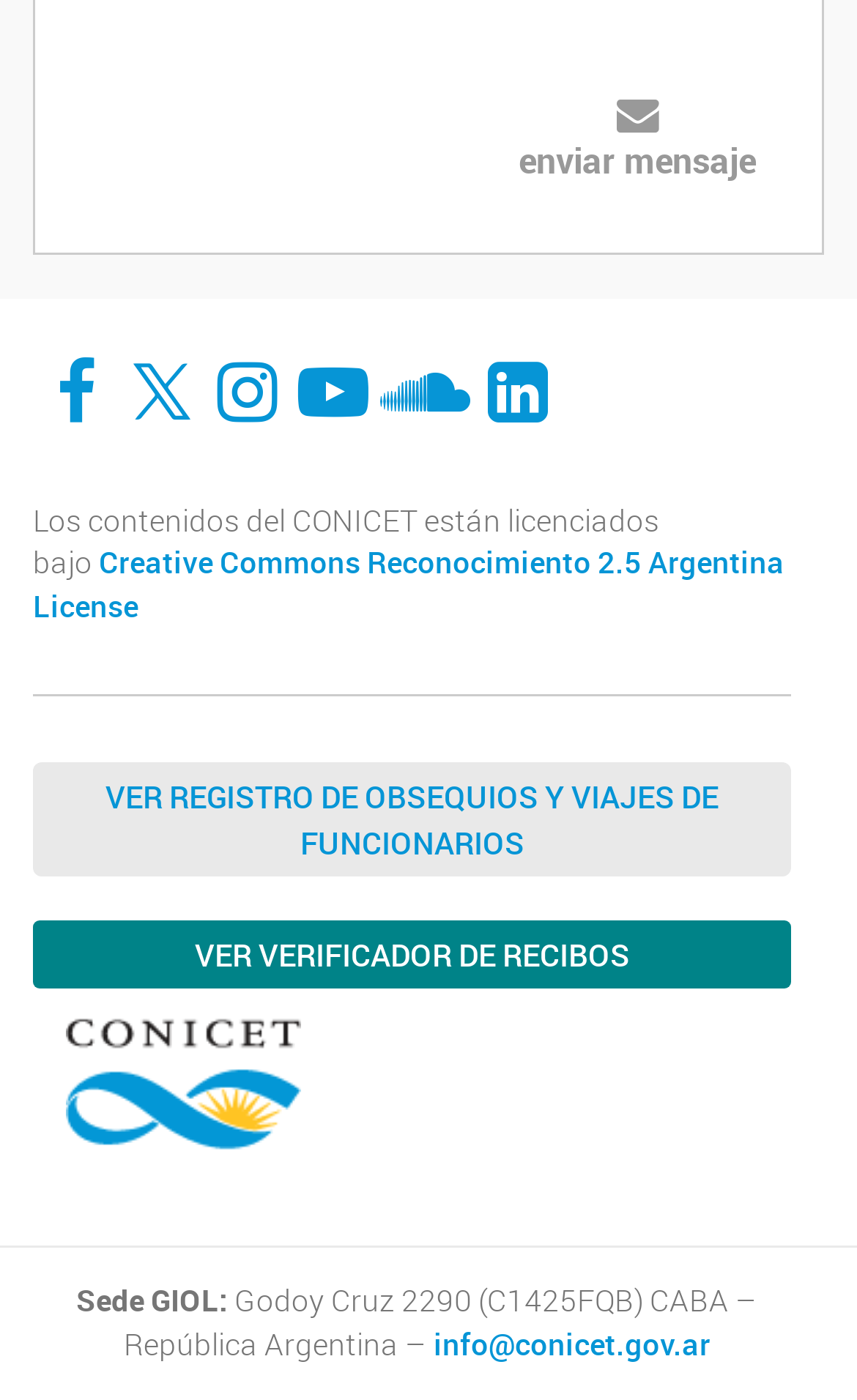Answer the question using only one word or a concise phrase: What is the bounding box coordinate of the CONICET logo?

[0.077, 0.722, 0.351, 0.827]